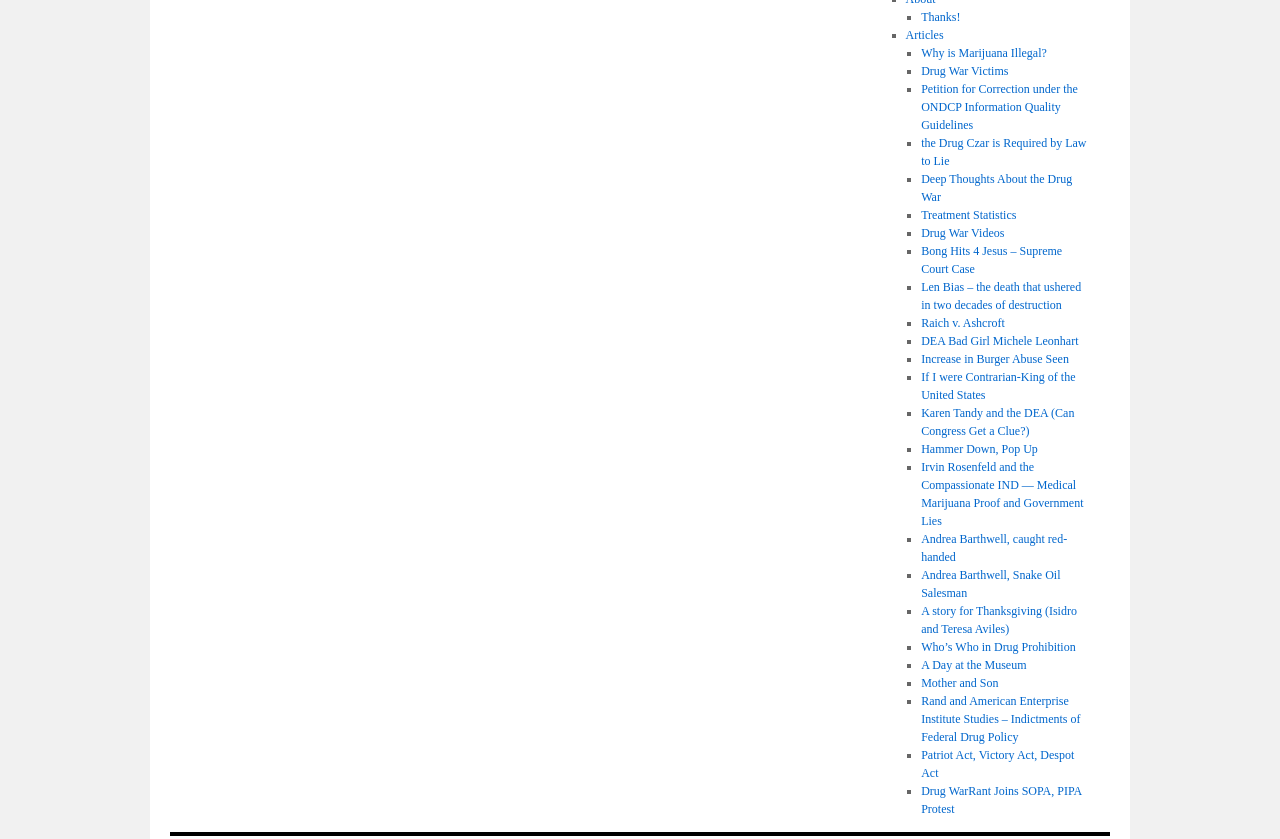Answer the question briefly using a single word or phrase: 
How many links are on this webpage?

40